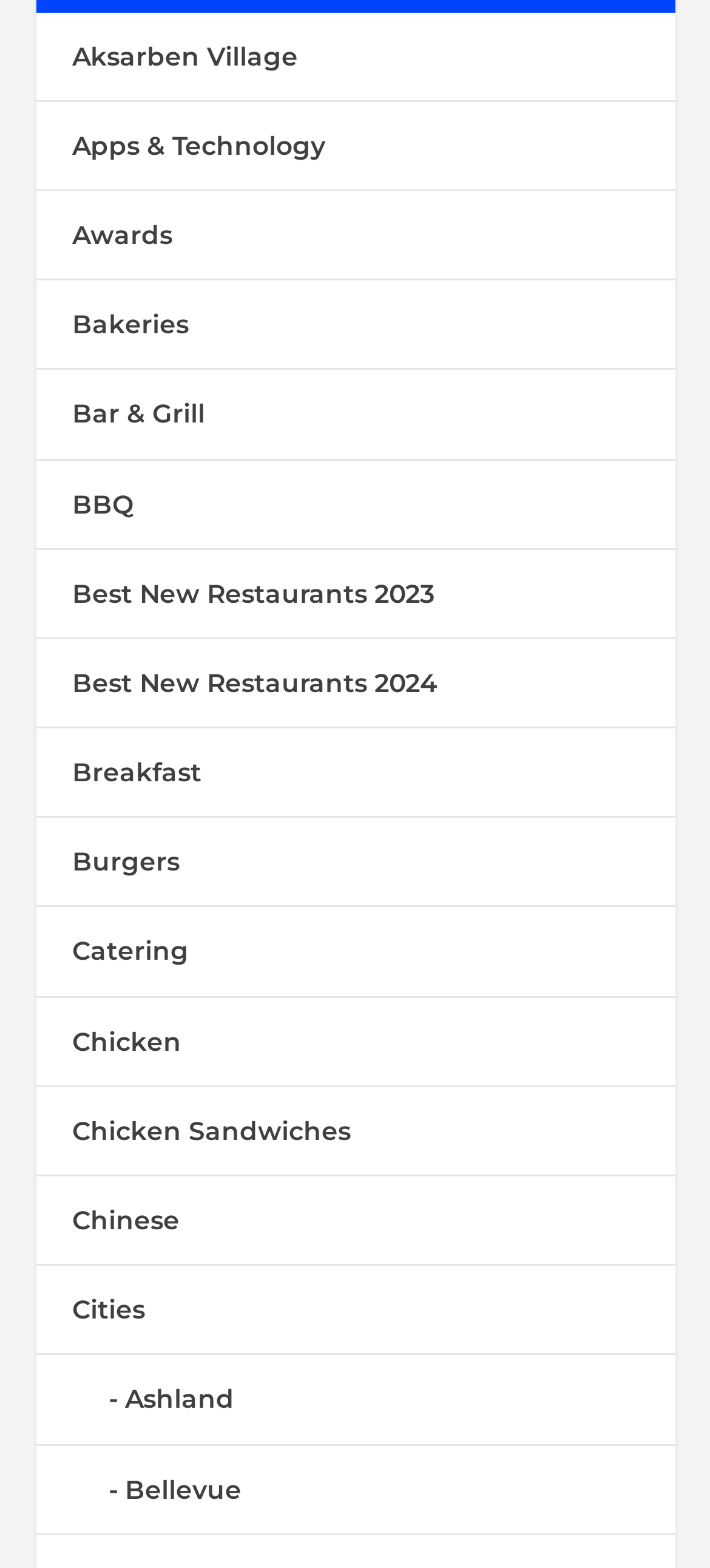What is the last type of cuisine listed?
Look at the screenshot and respond with one word or a short phrase.

Chinese